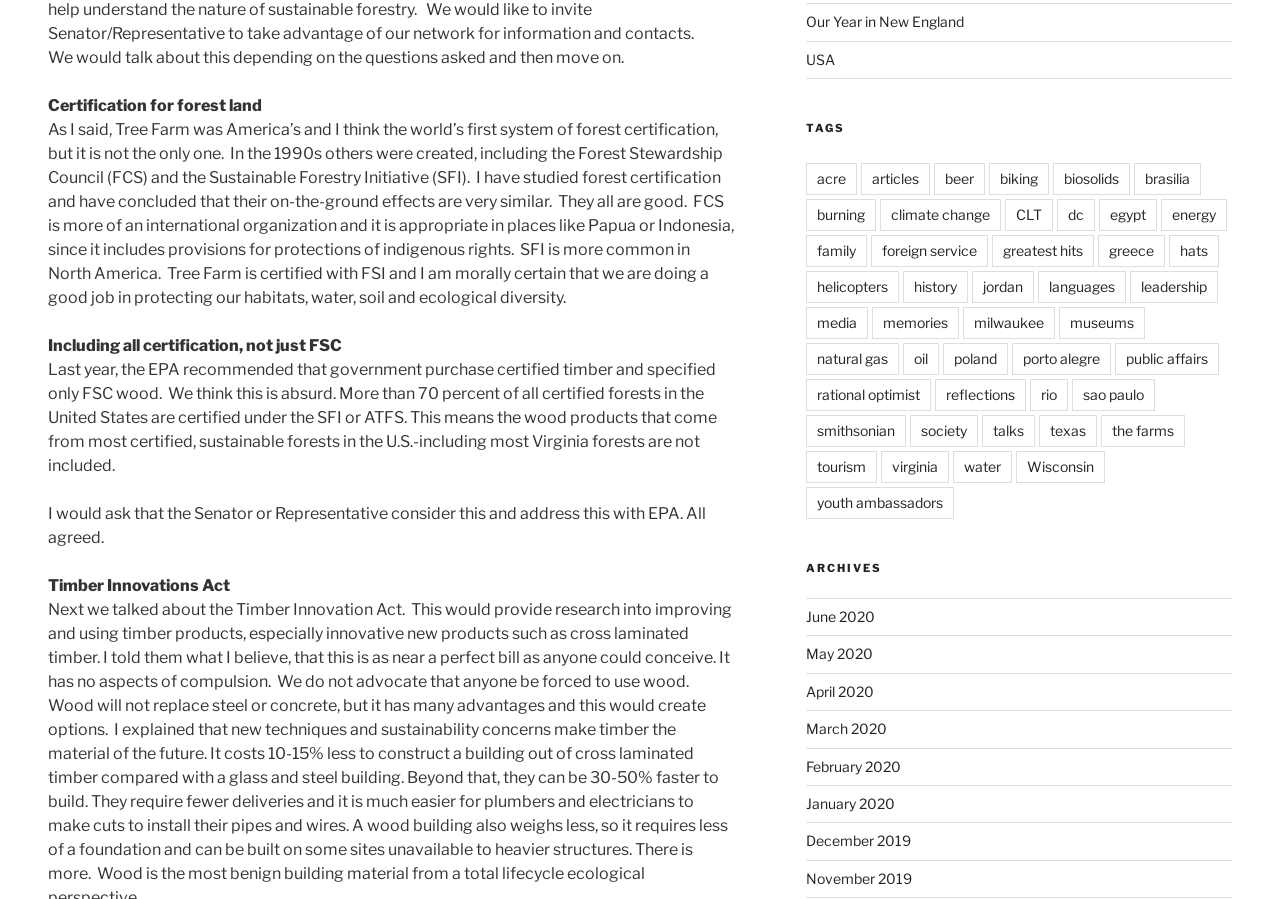Please give a one-word or short phrase response to the following question: 
How many links are there under the 'TAGS' heading?

29